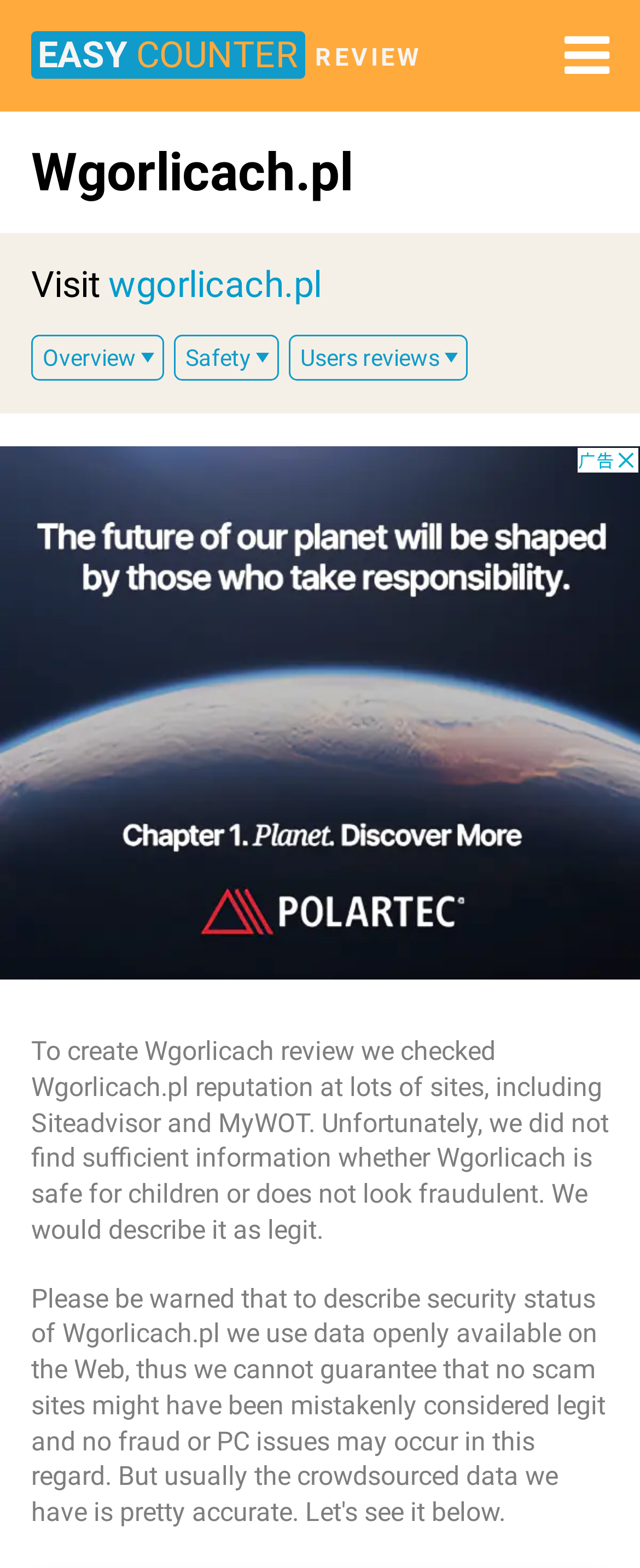What sources are used to check Wgorlicach's reputation?
Please respond to the question with as much detail as possible.

The static text 'To create Wgorlicach review we checked Wgorlicach.pl reputation at lots of sites, including Siteadvisor and MyWOT...' explicitly mentions Siteadvisor and MyWOT as sources used to check Wgorlicach's reputation.